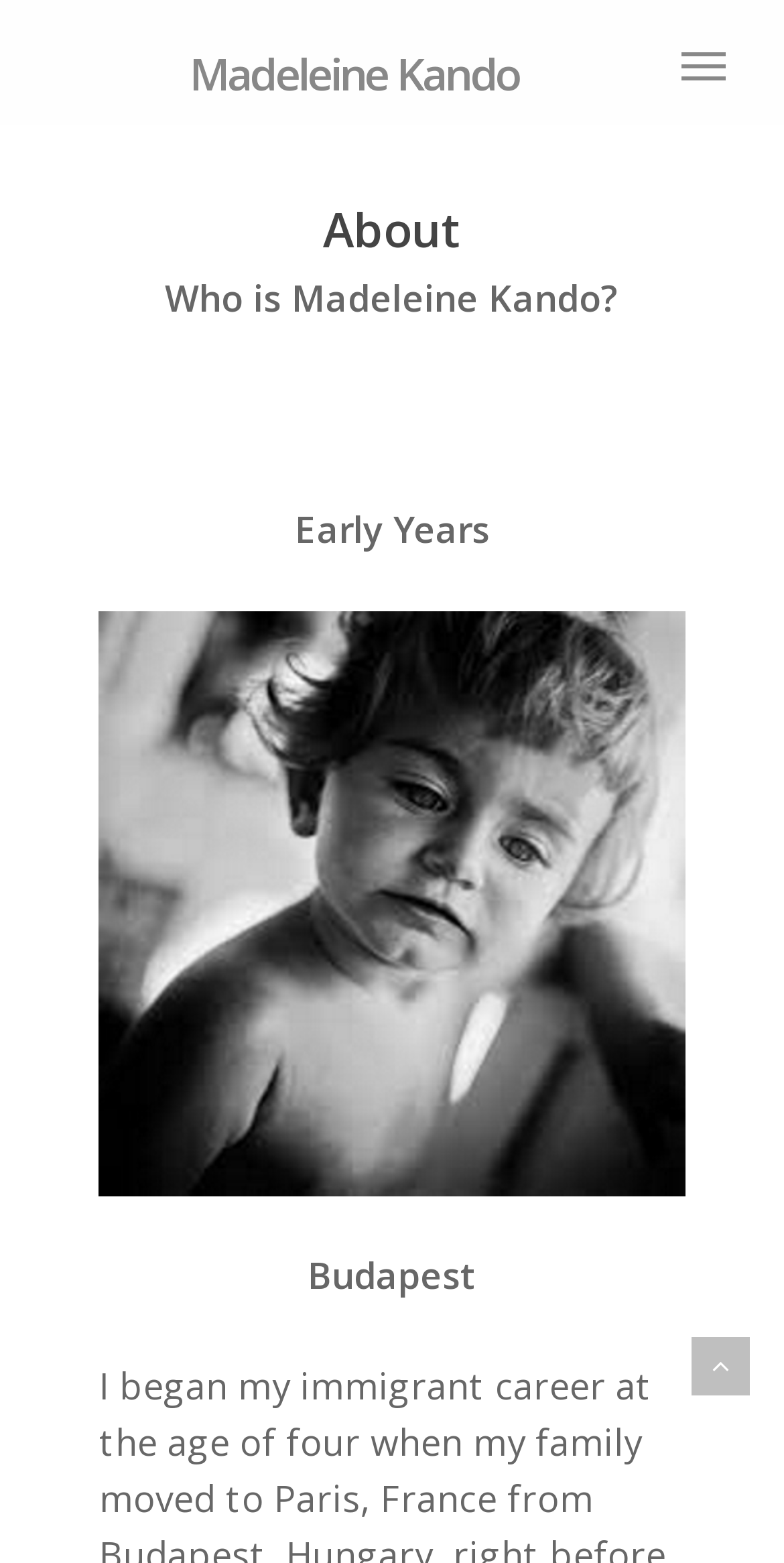What is the age of Madeleine Kando in the image?
From the image, provide a succinct answer in one word or a short phrase.

Toddler